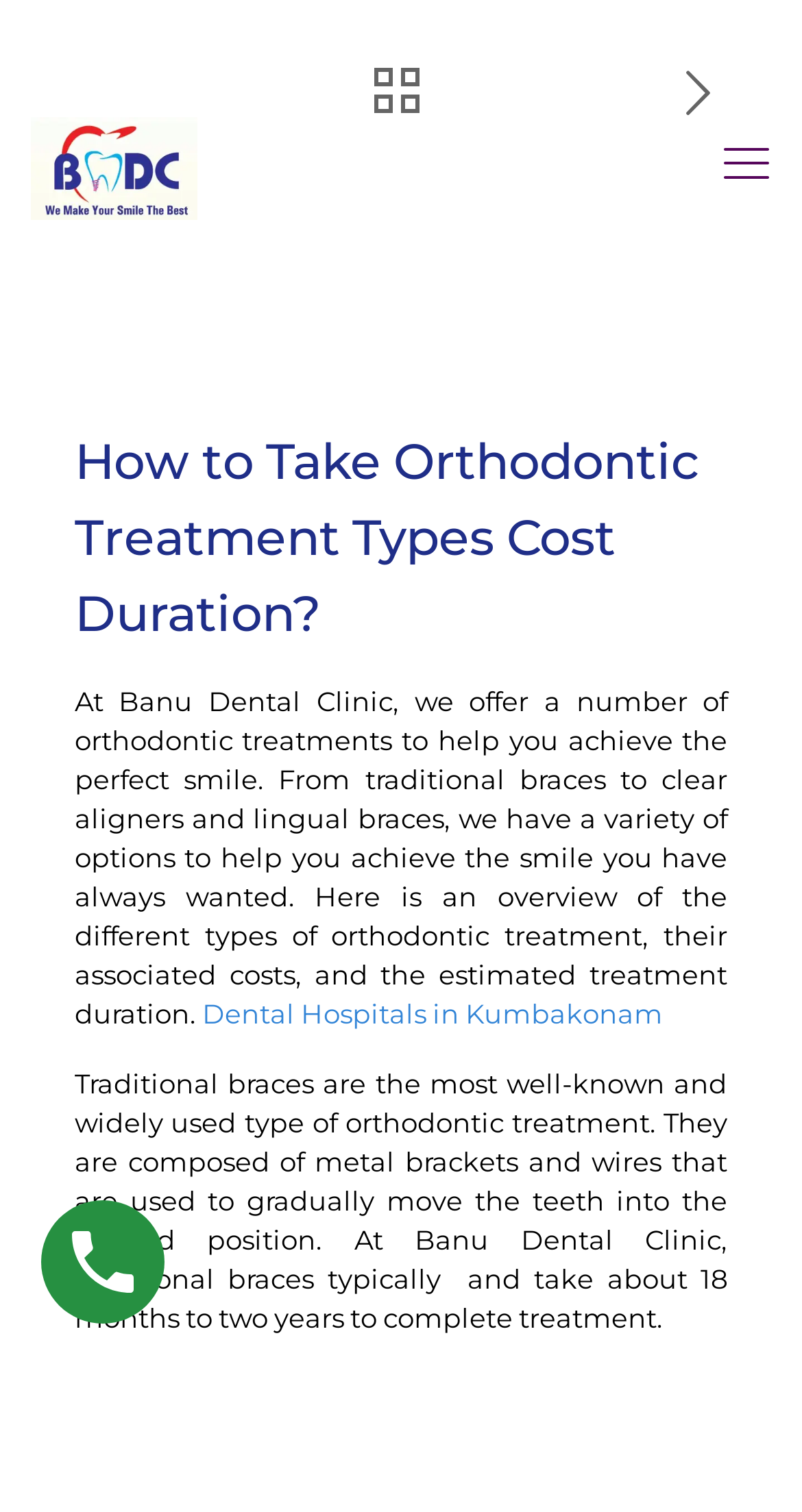Create an elaborate caption that covers all aspects of the webpage.

The webpage appears to be a dental clinic's website, specifically Banu Multispeciality Dental Hospitals in Kumbakonam. At the top left, there is a link to "Dental Hospitals in Kumbakonam - Dentists in kumbakonam" accompanied by an image. On the top right, there are three links: "Mobile menu", a link with an icon, and an empty link.

The main content of the webpage is divided into sections. The first section has a heading "How to Take Orthodontic Treatment Types Cost Duration?" which is repeated twice, with the second instance being larger in size. Below the headings, there is a paragraph of text that explains the orthodontic treatments offered by Banu Dental Clinic, including traditional braces, clear aligners, and lingual braces.

Further down, there is a link to "Dental Hospitals in Kumbakonam" and a section of text that describes traditional braces, including their composition, functionality, and treatment duration. At the bottom left, there is another link with no text.

Throughout the webpage, there are a total of 5 links and 2 images. The layout is organized, with clear headings and concise text, making it easy to navigate and understand the content.